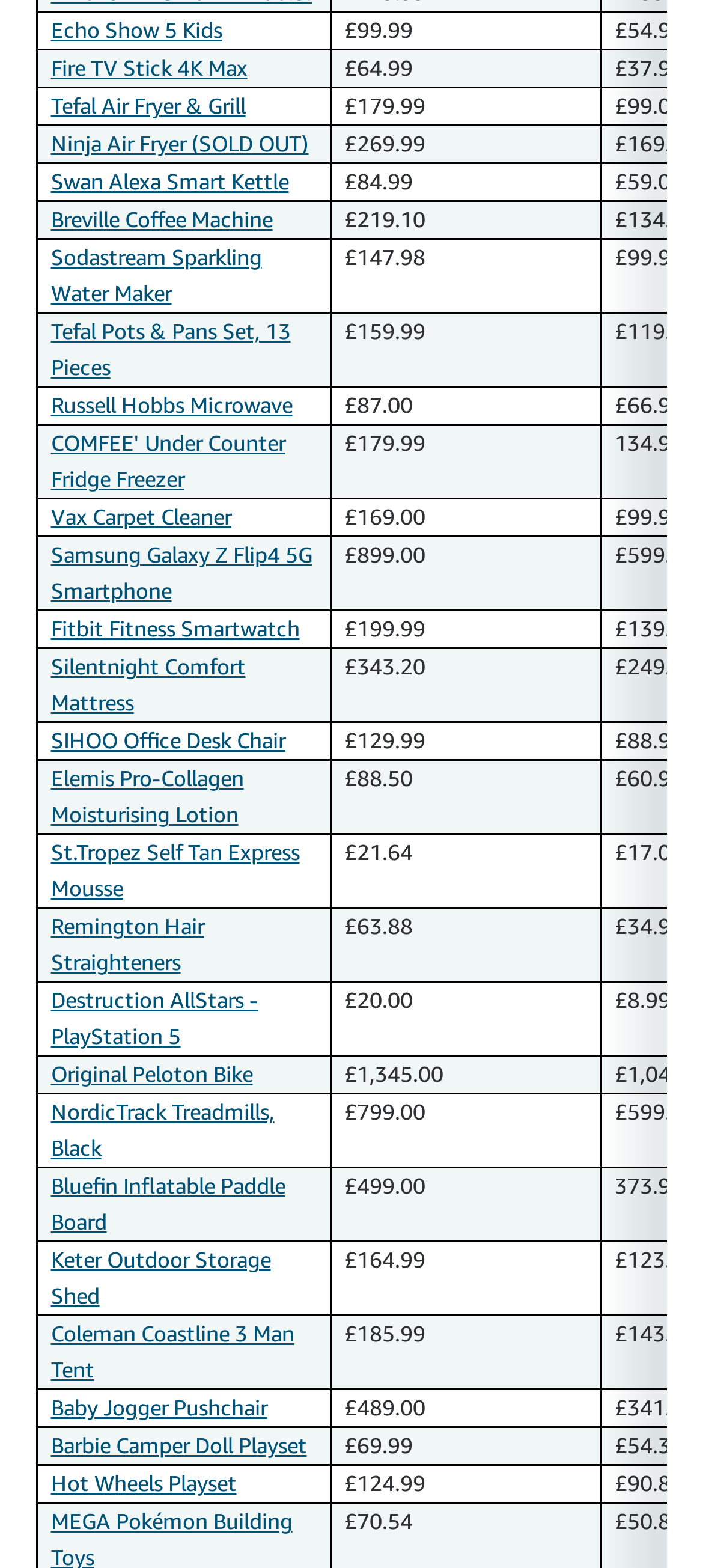Answer the question with a single word or phrase: 
What is the brand of the Under Counter Fridge Freezer?

COMFEE